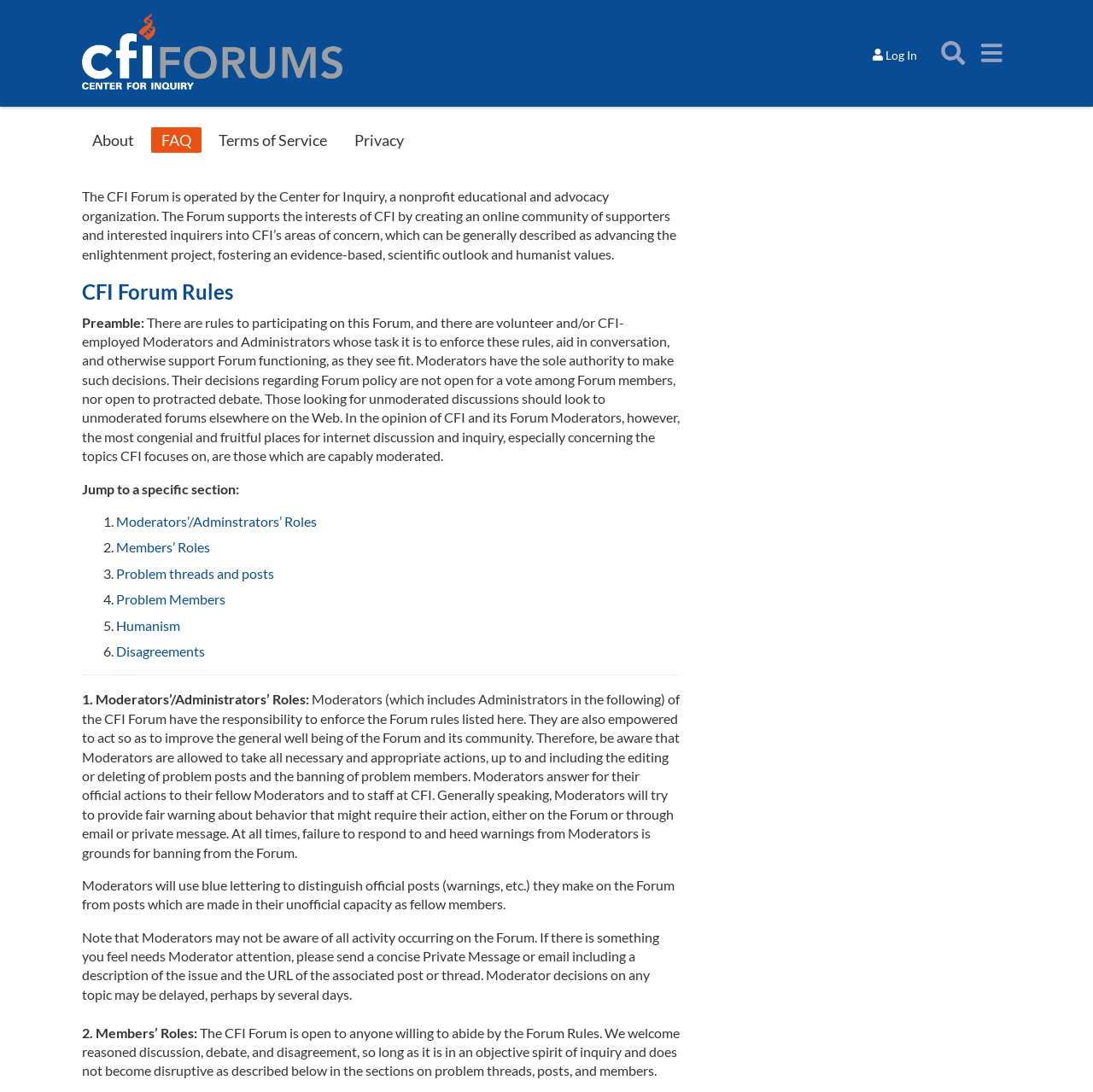Ascertain the bounding box coordinates for the UI element detailed here: "Problem threads and posts". The coordinates should be provided as [left, top, right, bottom] with each value being a float between 0 and 1.

[0.106, 0.517, 0.251, 0.532]